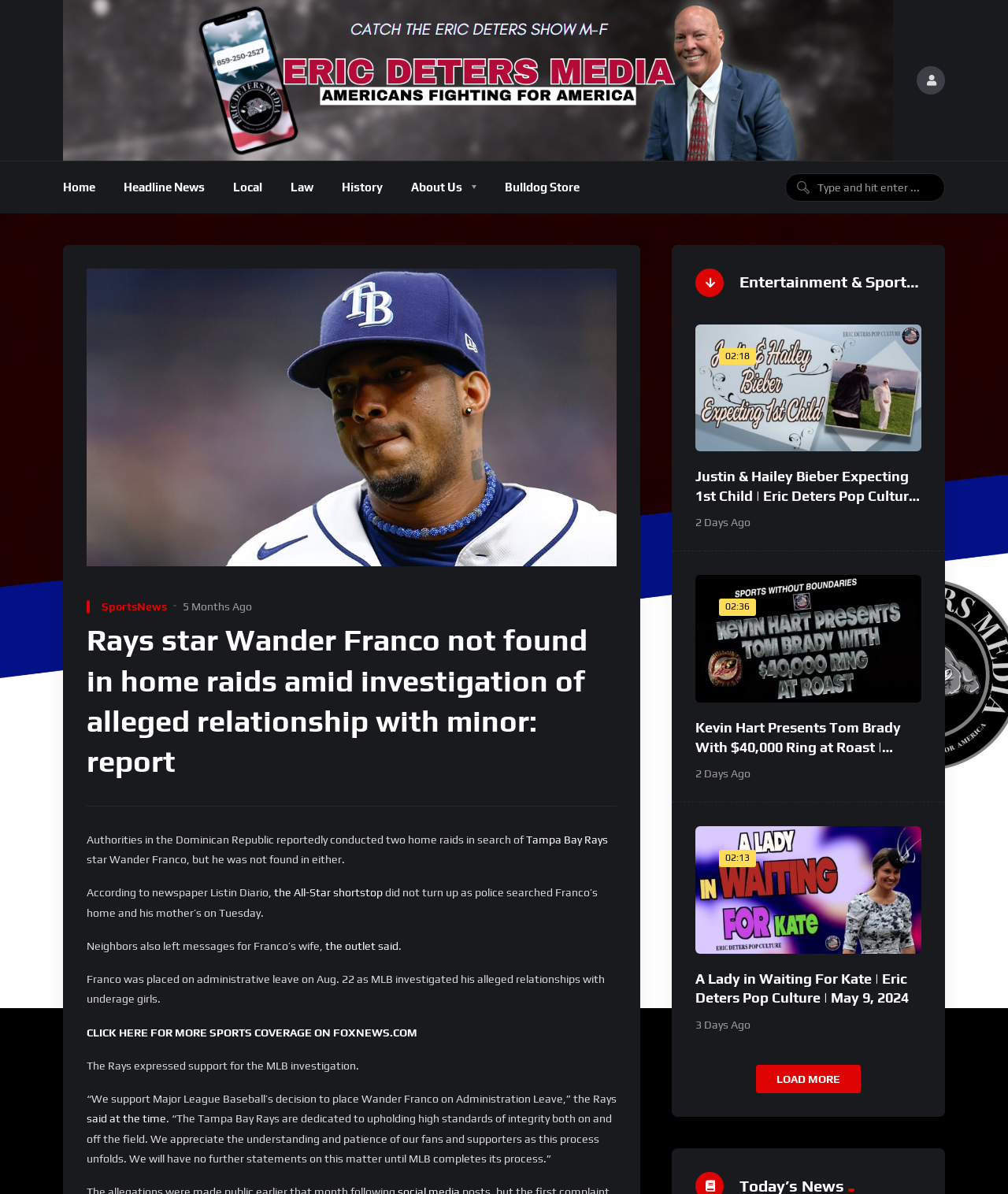Find the bounding box coordinates for the area you need to click to carry out the instruction: "Click on the 'Home' link". The coordinates should be four float numbers between 0 and 1, indicated as [left, top, right, bottom].

[0.062, 0.135, 0.095, 0.179]